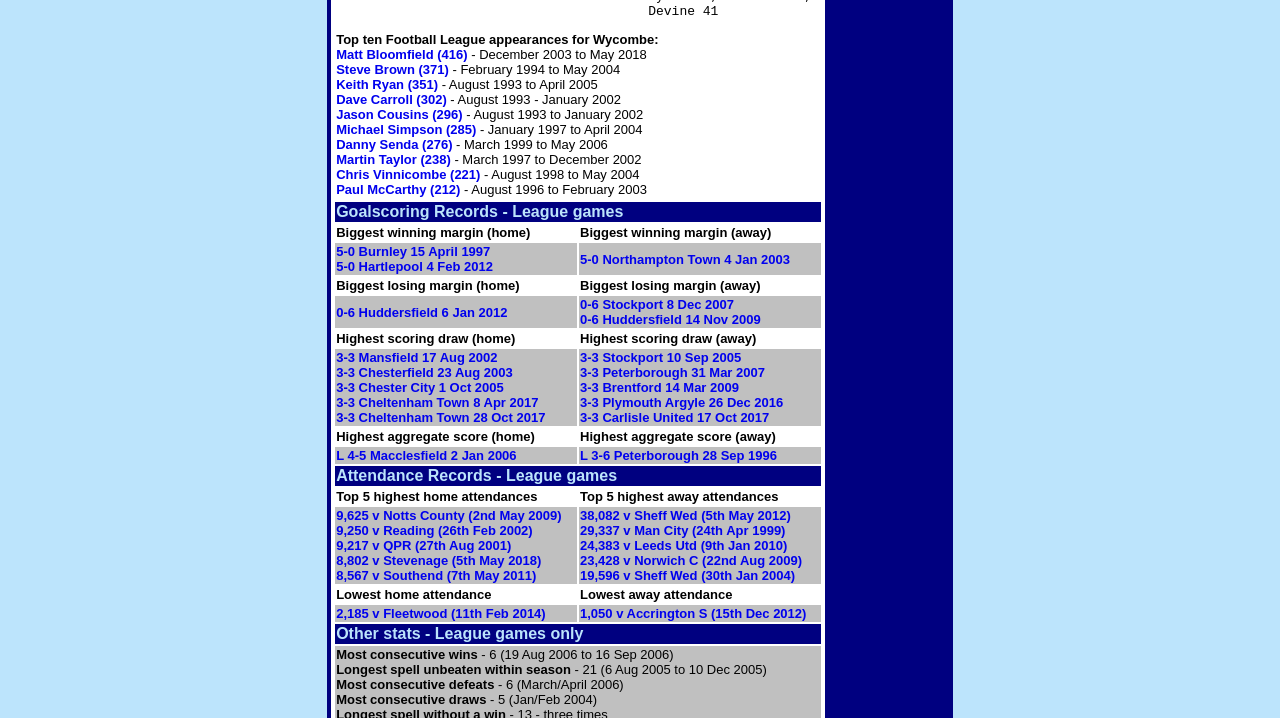Indicate the bounding box coordinates of the clickable region to achieve the following instruction: "View 5-0 Burnley 15 April 1997 match details."

[0.263, 0.34, 0.383, 0.361]